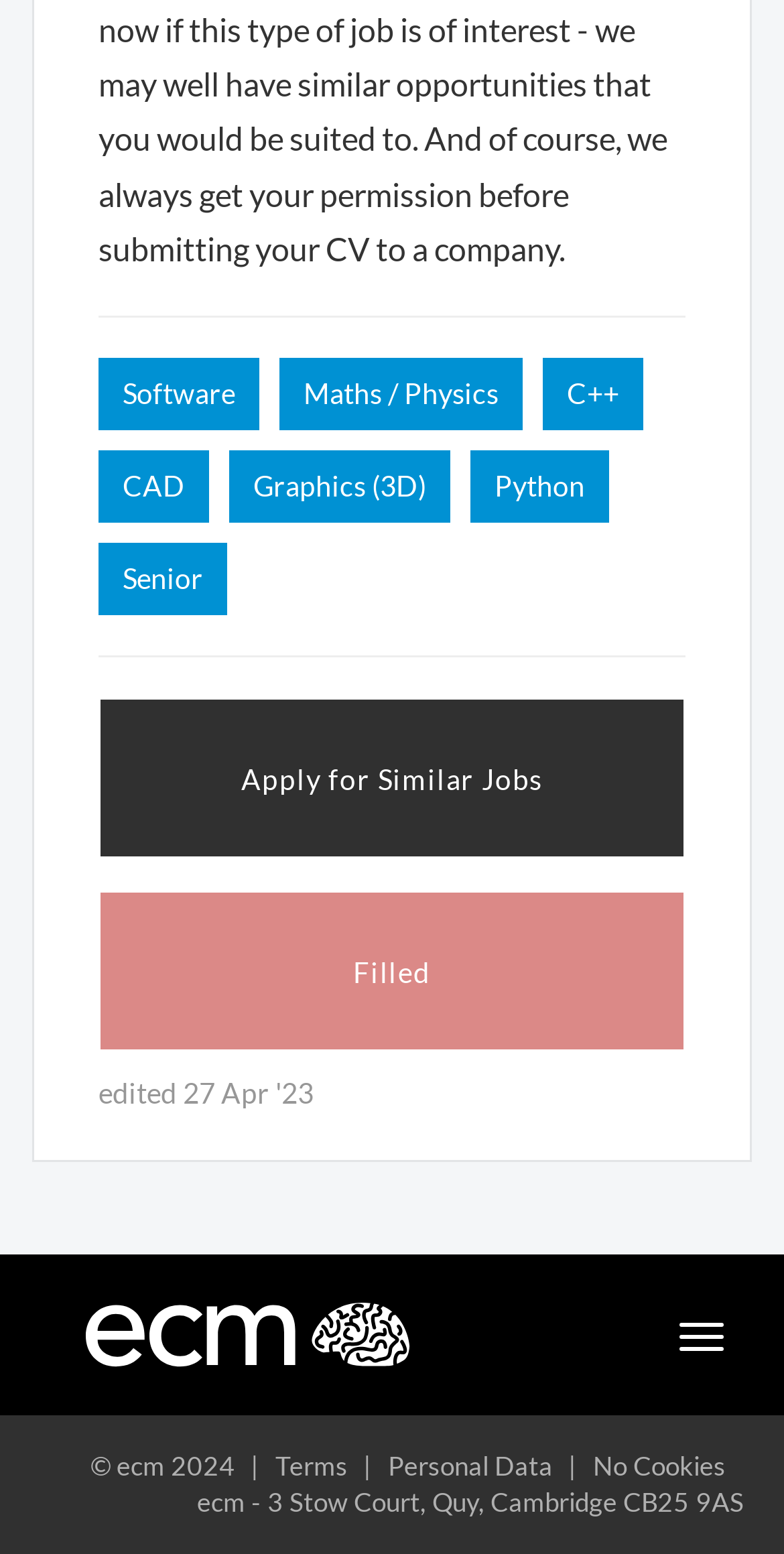Please specify the bounding box coordinates of the clickable region necessary for completing the following instruction: "click on 'chewing tobacco appetite suppressant'". The coordinates must consist of four float numbers between 0 and 1, i.e., [left, top, right, bottom].

None